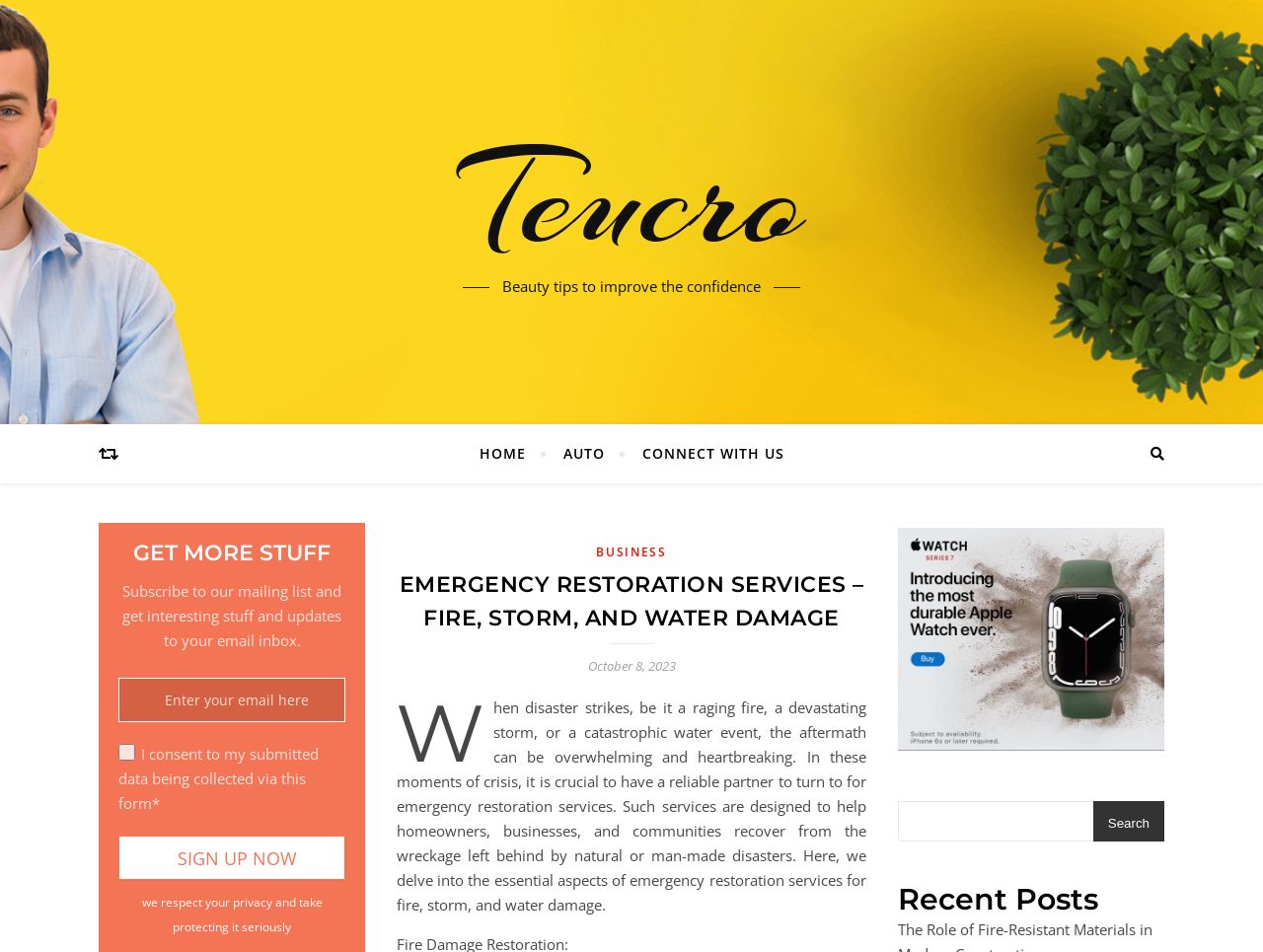Specify the bounding box coordinates of the area to click in order to execute this command: 'Click on the 'Sign Up Now' button'. The coordinates should consist of four float numbers ranging from 0 to 1, and should be formatted as [left, top, right, bottom].

[0.094, 0.878, 0.273, 0.924]